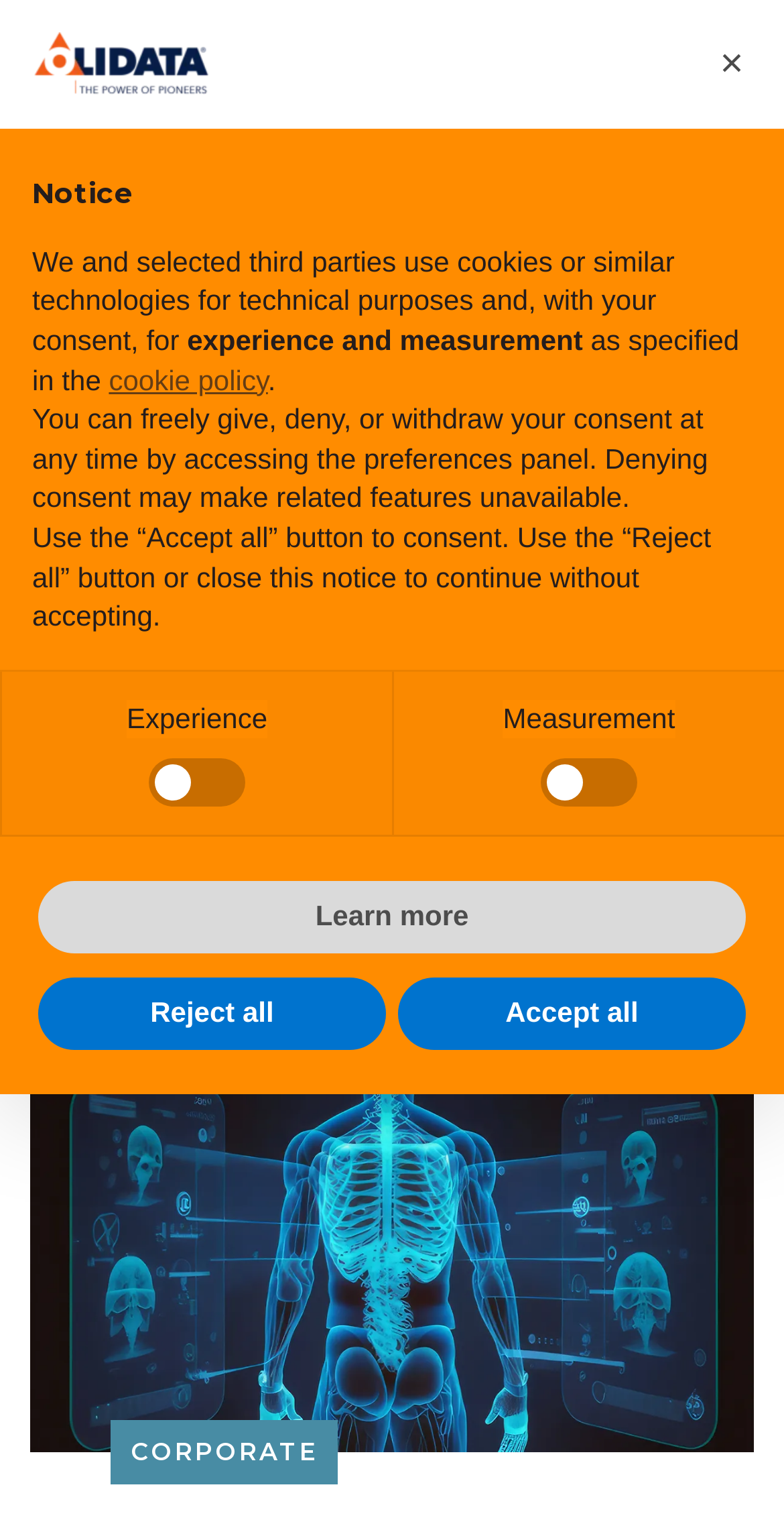Could you find the bounding box coordinates of the clickable area to complete this instruction: "Go to the home page"?

[0.038, 0.491, 0.136, 0.515]